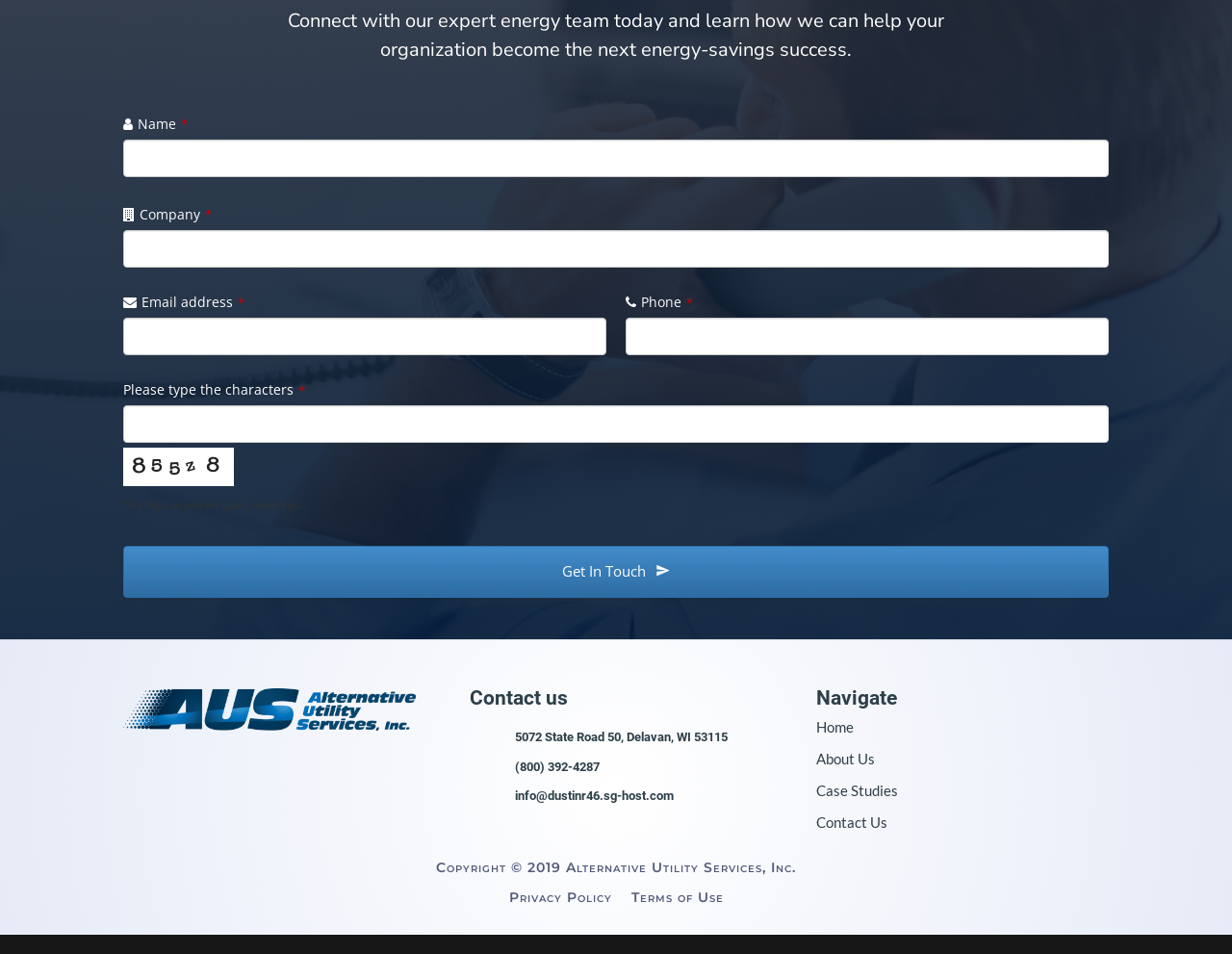Answer the following inquiry with a single word or phrase:
What is the button at the bottom of the contact form for?

To get in touch